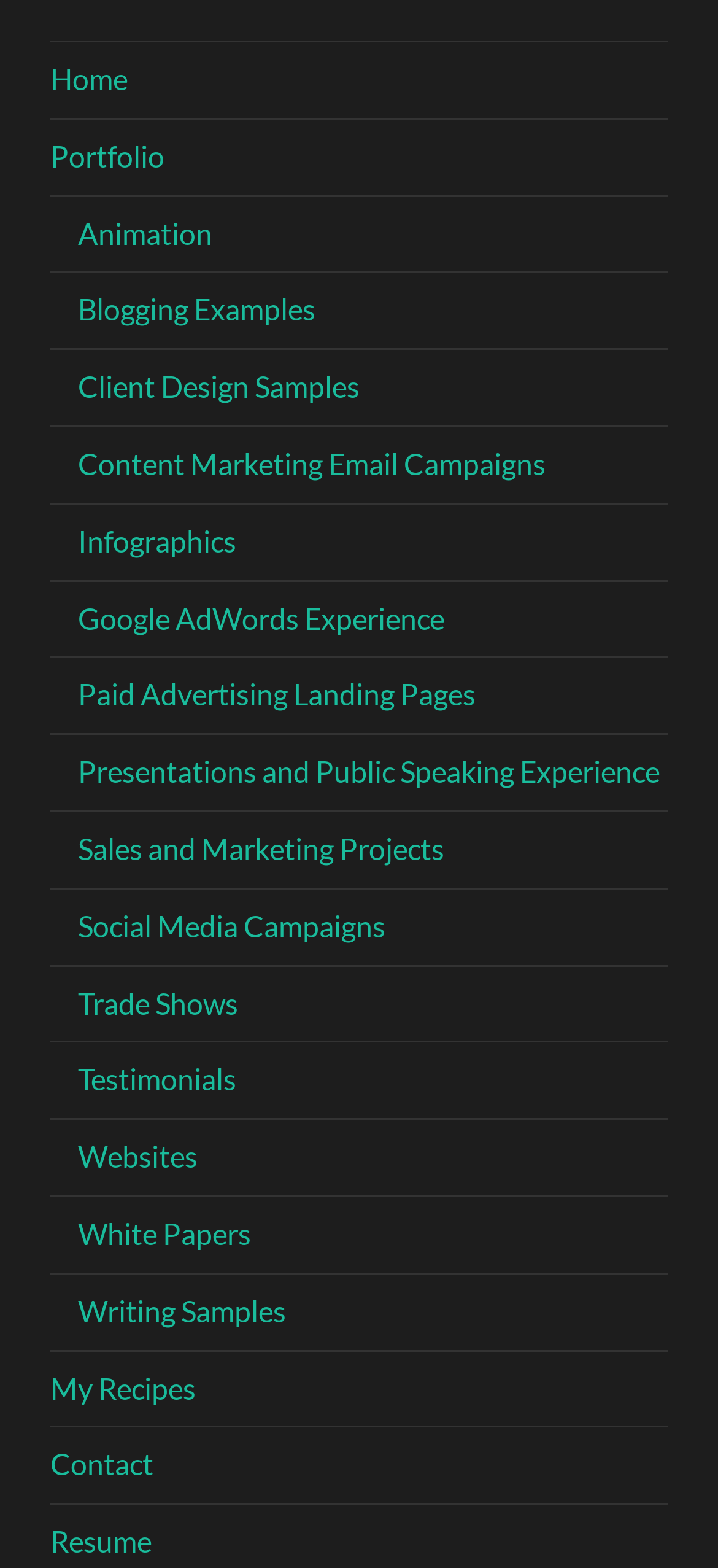Pinpoint the bounding box coordinates of the element you need to click to execute the following instruction: "go to home page". The bounding box should be represented by four float numbers between 0 and 1, in the format [left, top, right, bottom].

[0.07, 0.039, 0.178, 0.061]